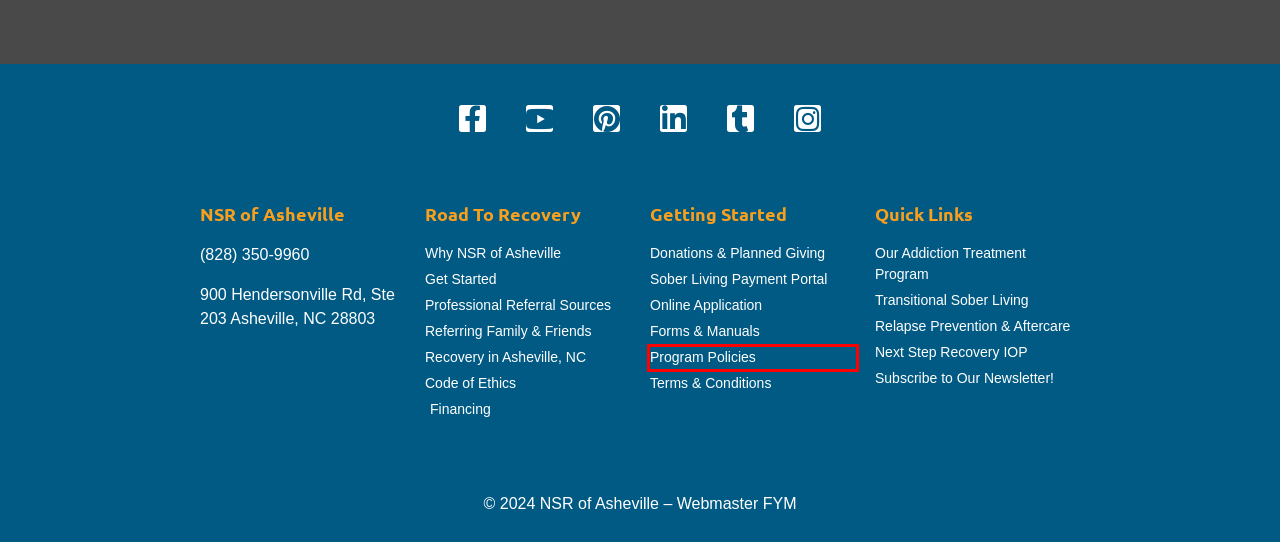You have a screenshot of a webpage with a red rectangle bounding box around a UI element. Choose the best description that matches the new page after clicking the element within the bounding box. The candidate descriptions are:
A. Digital Media, Marketing, SEO/SEM, Advertising, Hosting, Websites | FameYah Media
B. North Carolina Drug & Alcohol Rehab - Next Step Recovery
C. NSR of Asheville | Safe Sober Living Program Policies
D. Planned Giving | NSR of Asheville
E. Alleva Family
F. Our Code of Ethics | Addiction Recovery Support the Right Way
G. Terms & Conditions | NSR of Asheville
H. eFinancing Solutions

C